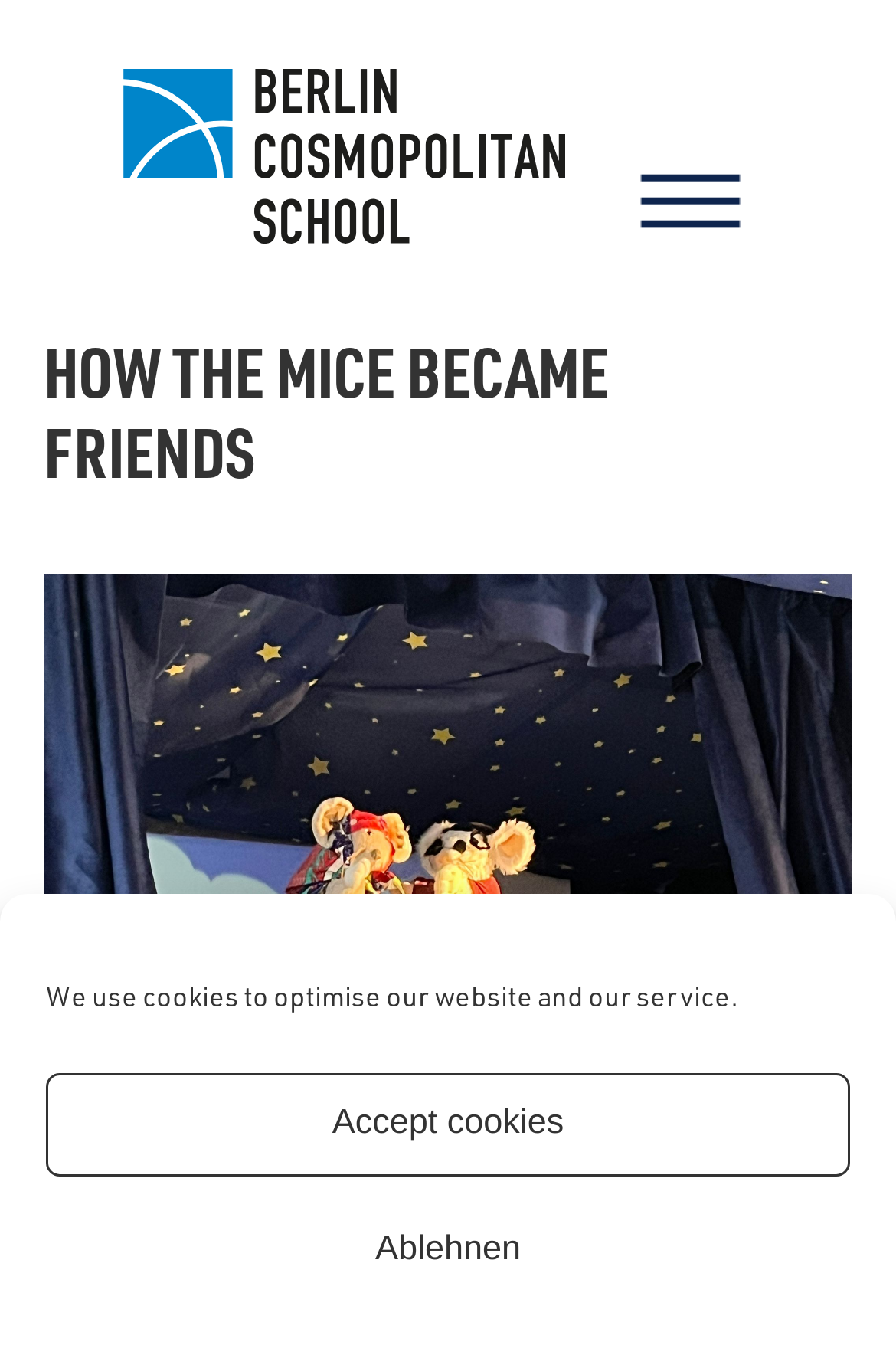Please provide a comprehensive answer to the question based on the screenshot: What is the title of the puppet theater play?

I found the title of the puppet theater play by looking at the heading element, which is a prominent element on the webpage, and it reads 'HOW THE MICE BECAME FRIENDS'.